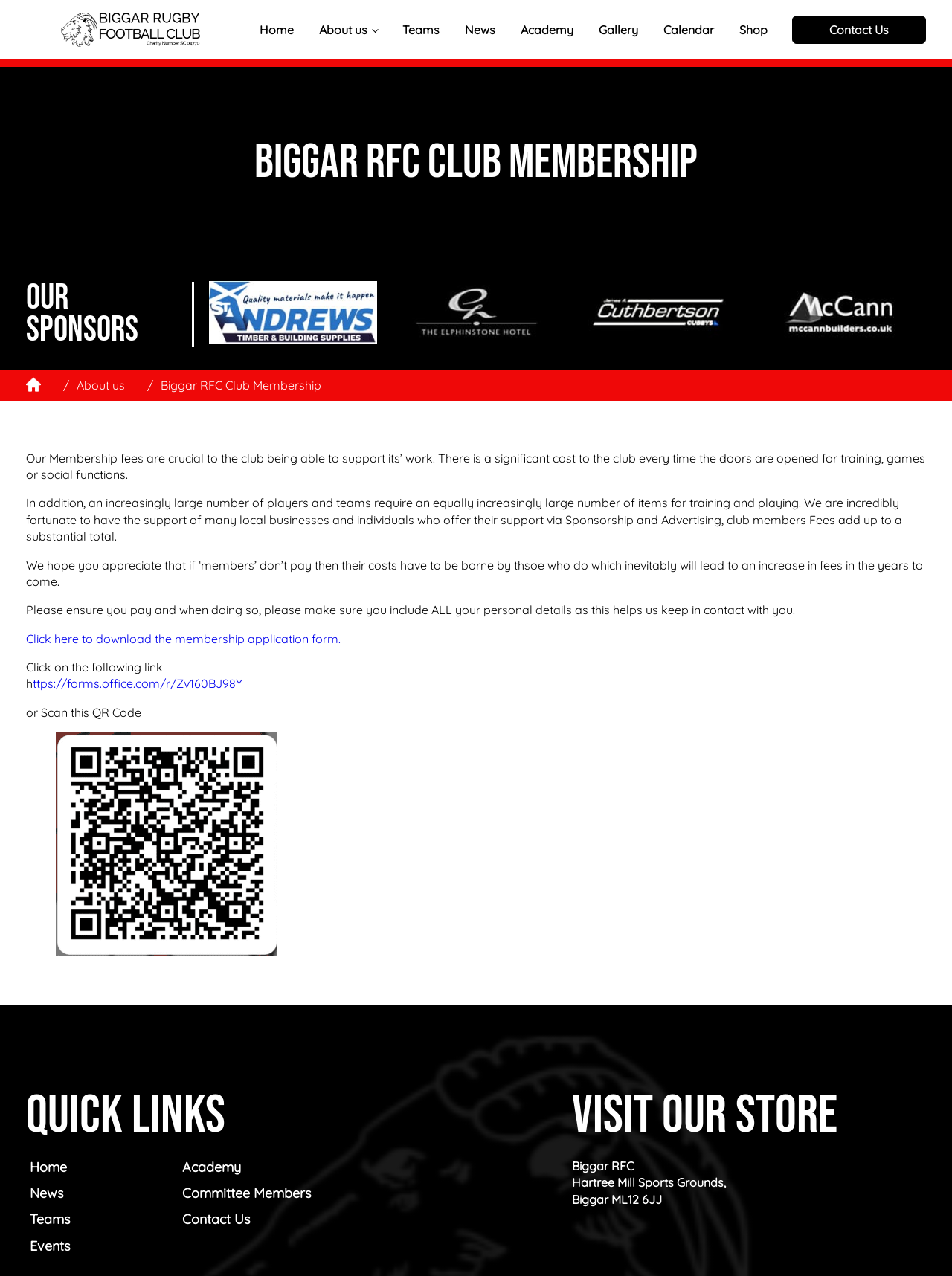Give a concise answer using one word or a phrase to the following question:
What is the location of Biggar RFC?

Hartree Mill Sports Grounds